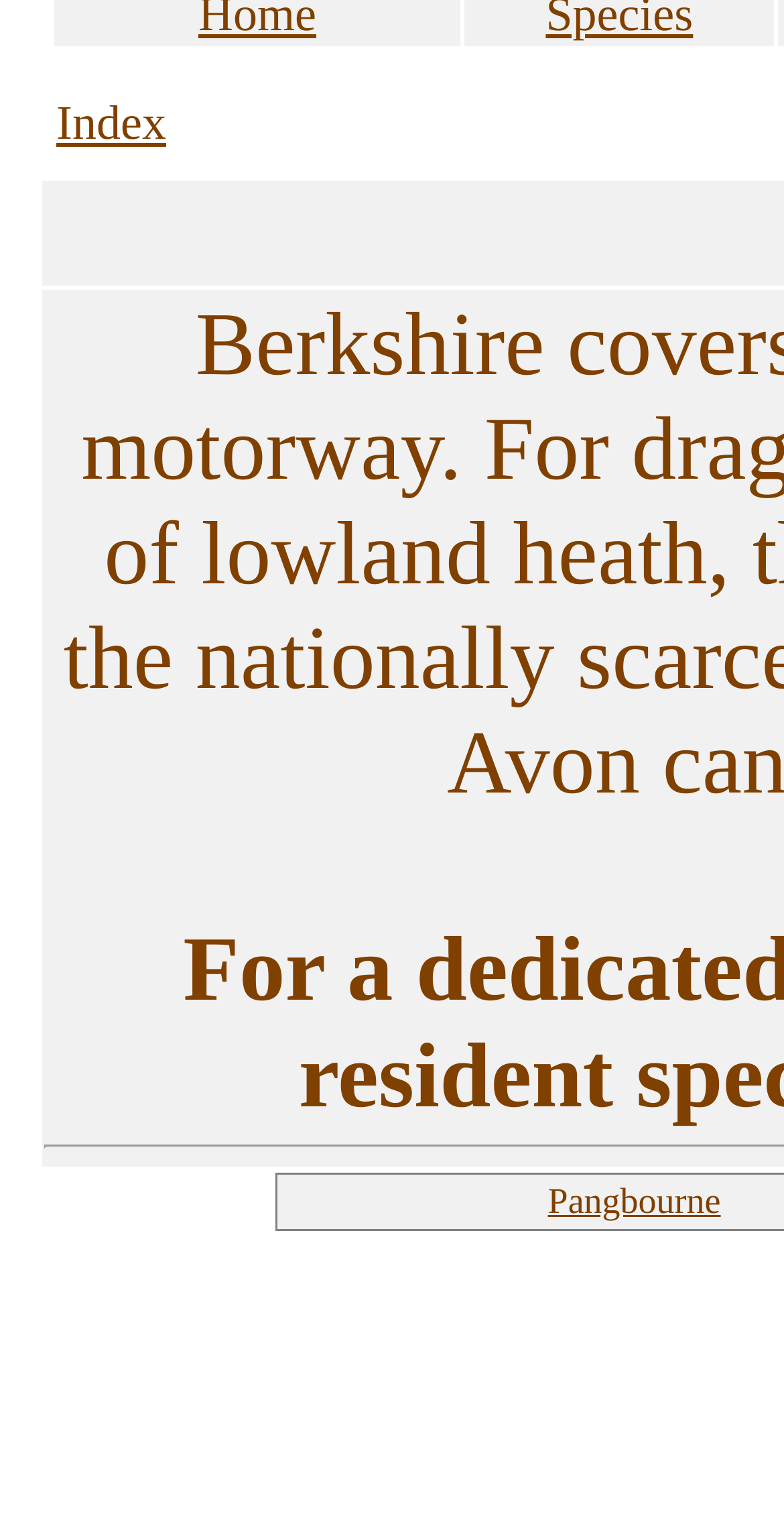Using the element description Menu, predict the bounding box coordinates for the UI element. Provide the coordinates in (top-left x, top-left y, bottom-right x, bottom-right y) format with values ranging from 0 to 1.

None